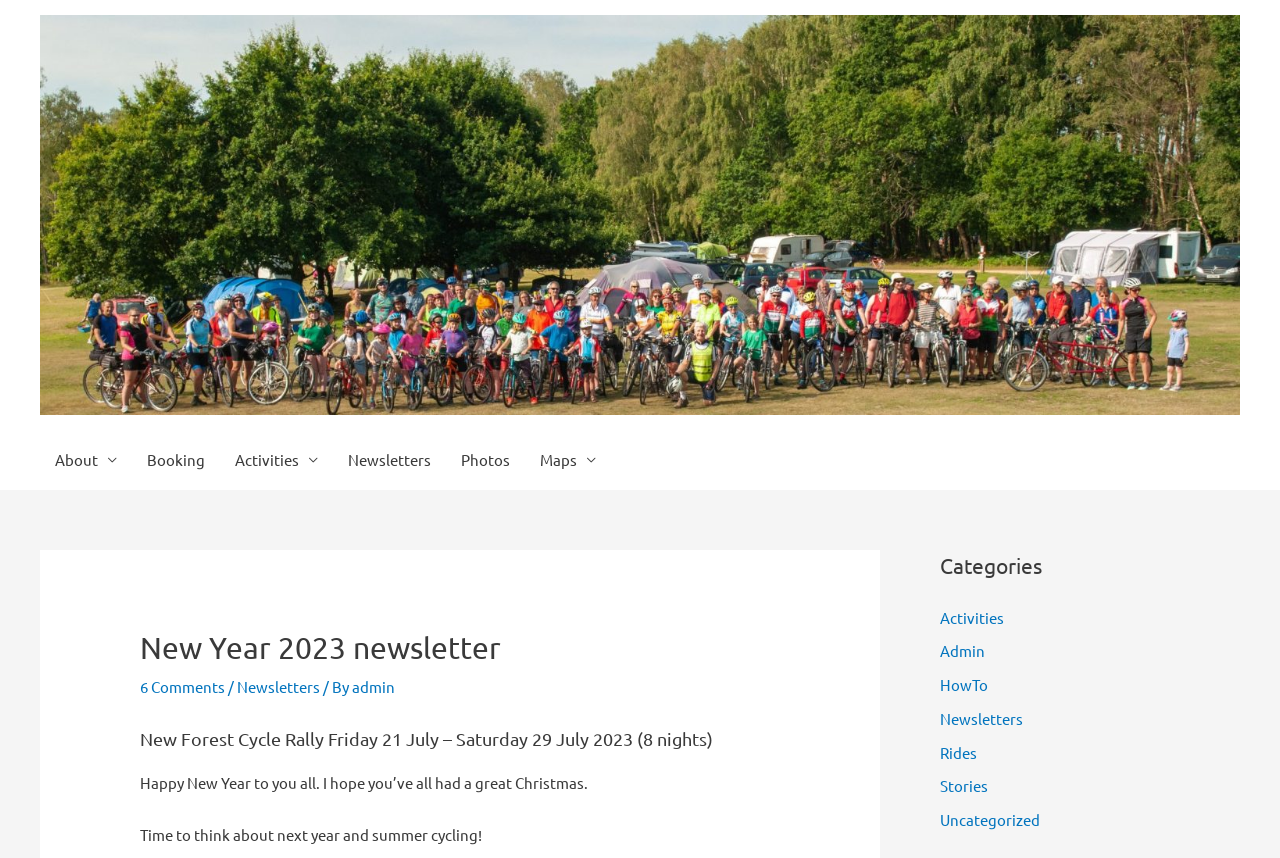Answer the question using only one word or a concise phrase: How many comments are there on this newsletter?

6